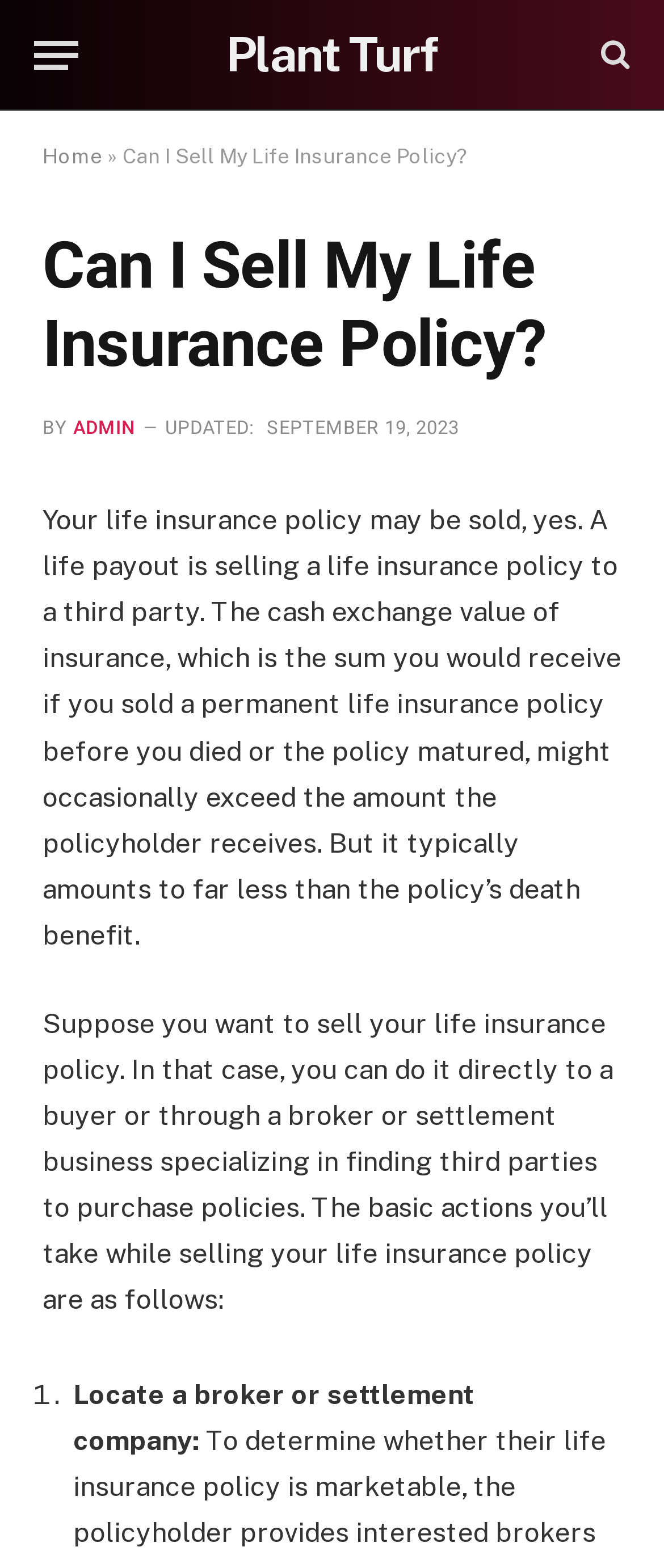Use a single word or phrase to answer the question: What is the date of the webpage update?

SEPTEMBER 19, 2023